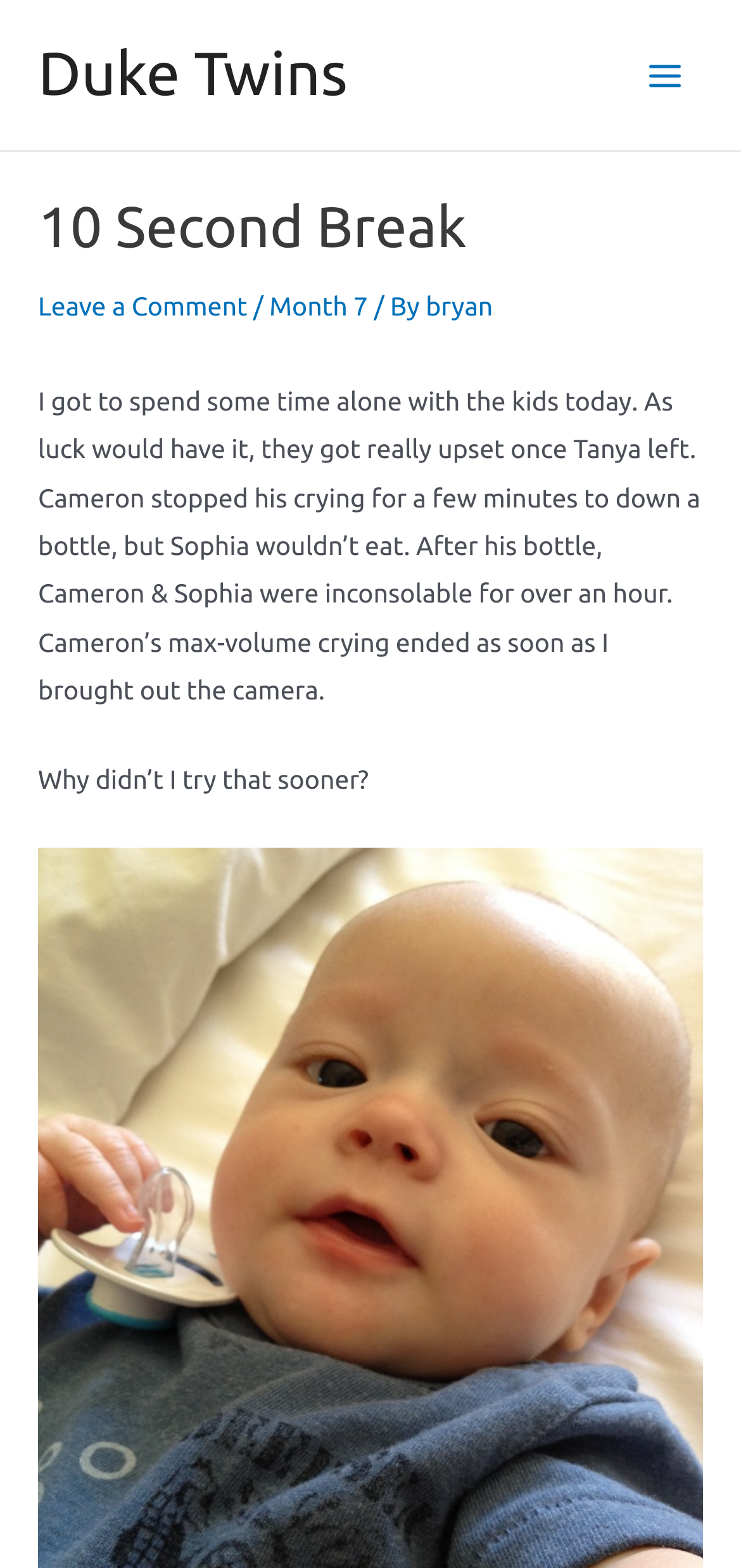Identify the bounding box for the element characterized by the following description: "Month 7".

[0.363, 0.185, 0.497, 0.204]